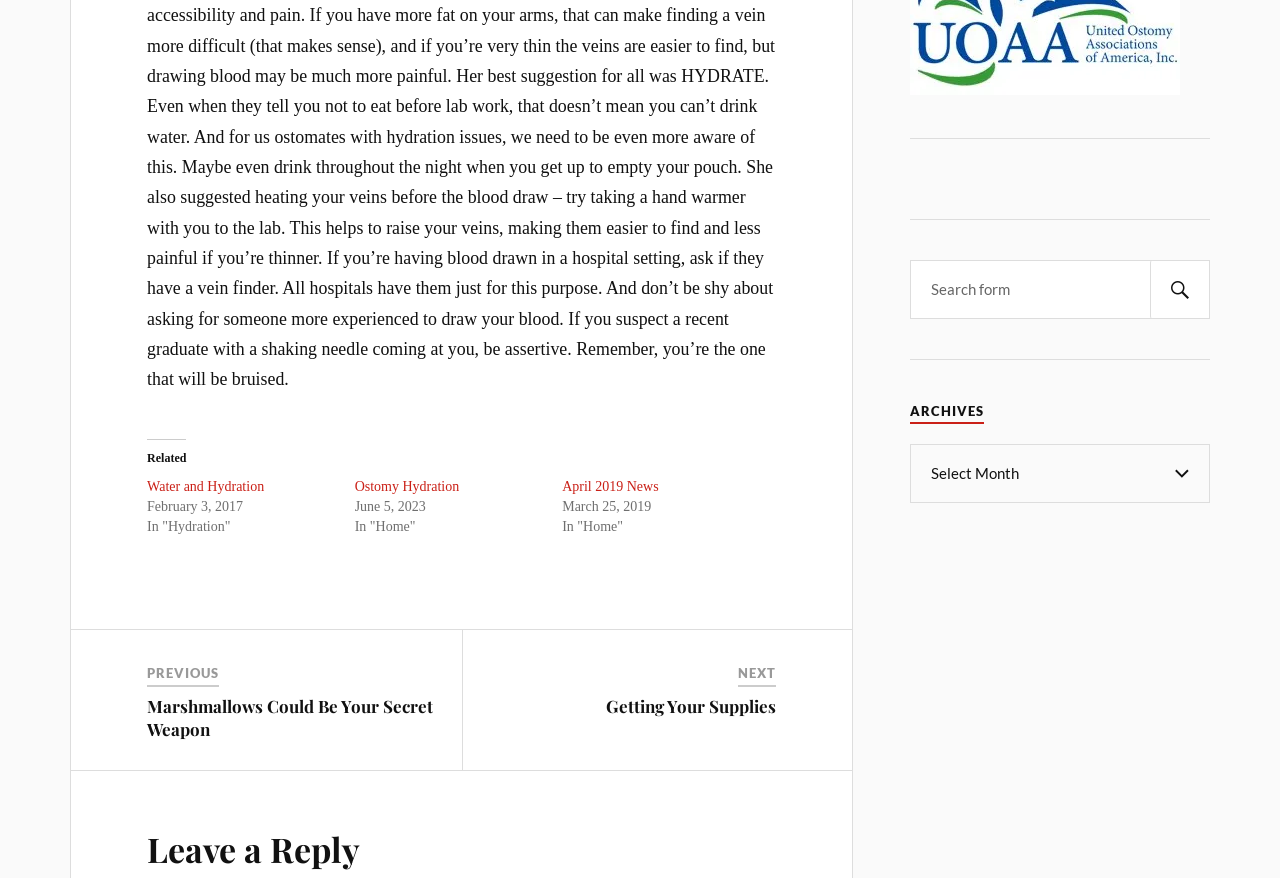Please answer the following question using a single word or phrase: 
What is the topic of the first related link?

Water and Hydration